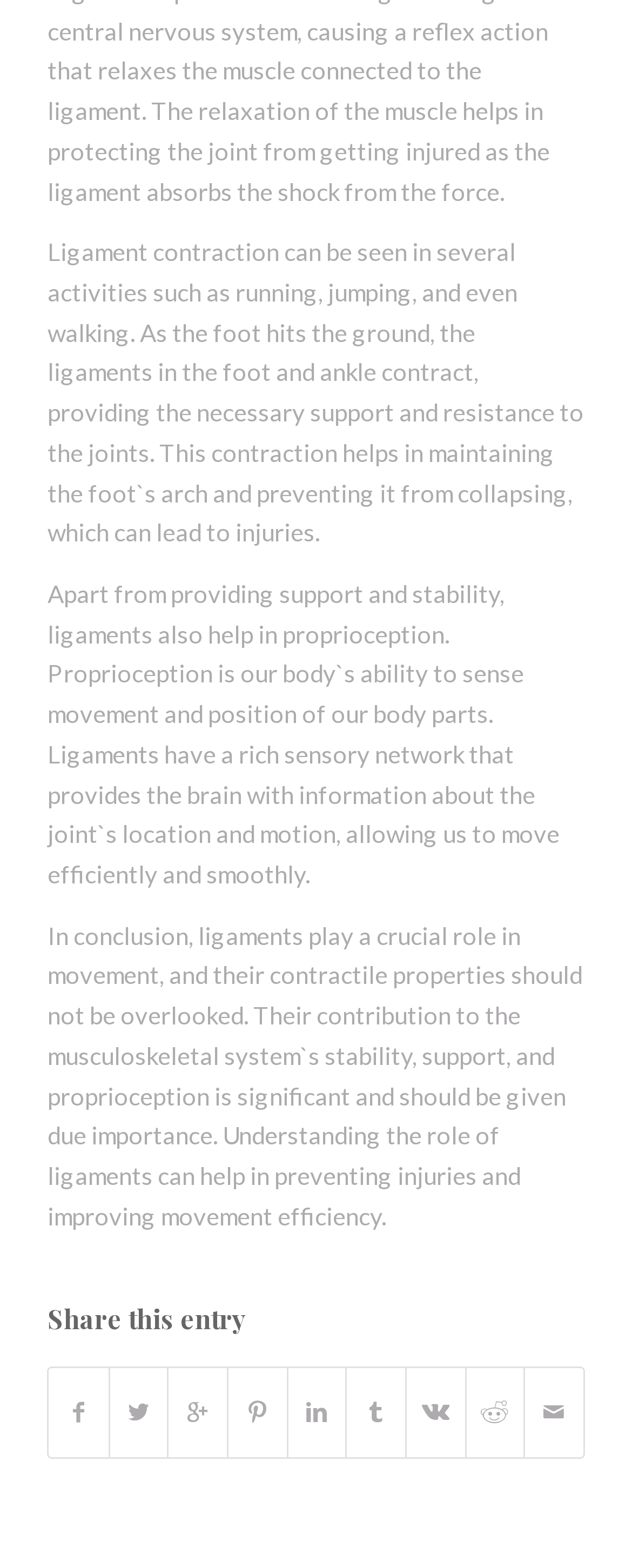Locate the bounding box coordinates of the area where you should click to accomplish the instruction: "Click the Email share link".

[0.362, 0.872, 0.453, 0.929]